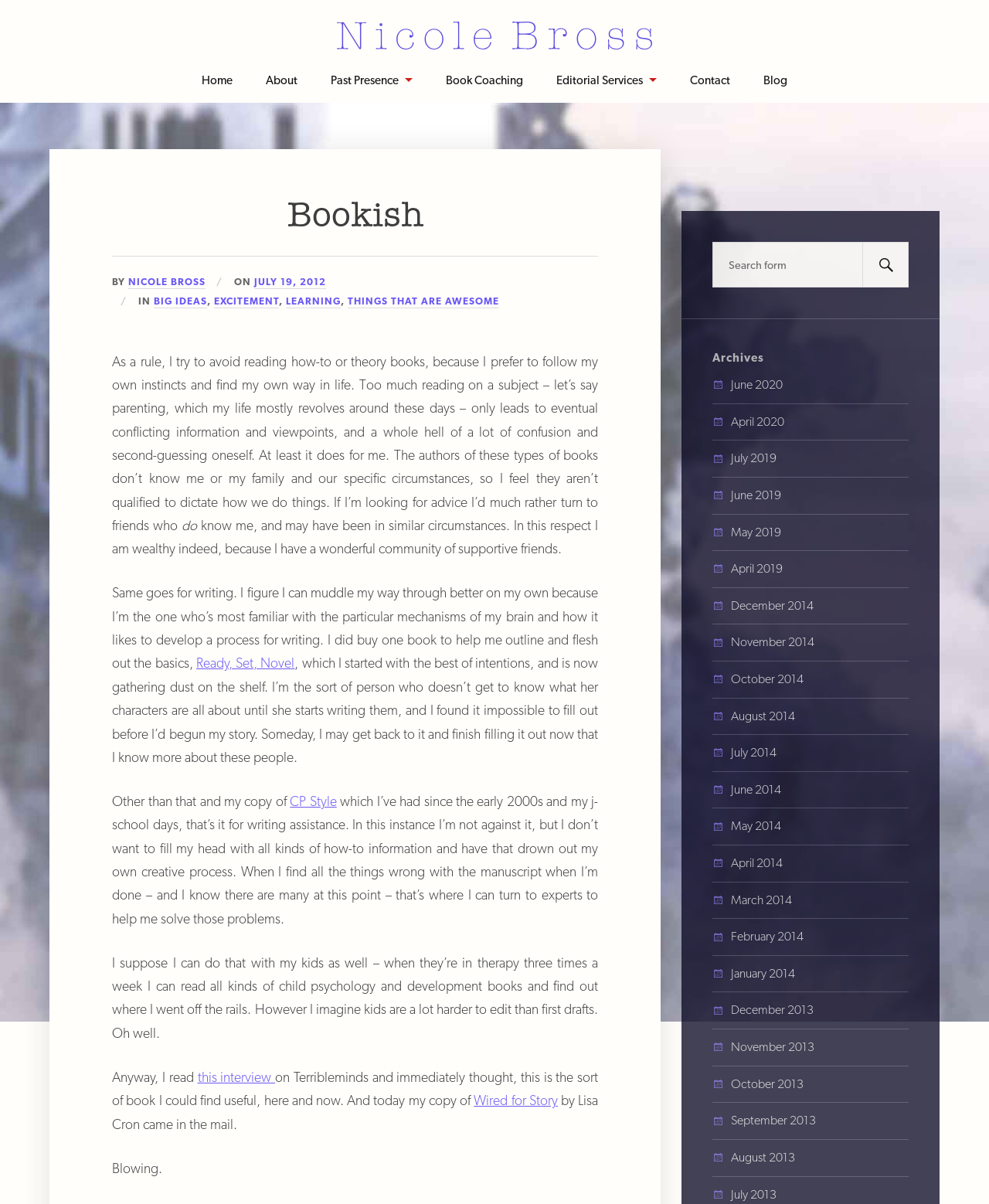Locate the bounding box coordinates of the clickable region necessary to complete the following instruction: "Click on the 'About' link". Provide the coordinates in the format of four float numbers between 0 and 1, i.e., [left, top, right, bottom].

[0.269, 0.047, 0.301, 0.085]